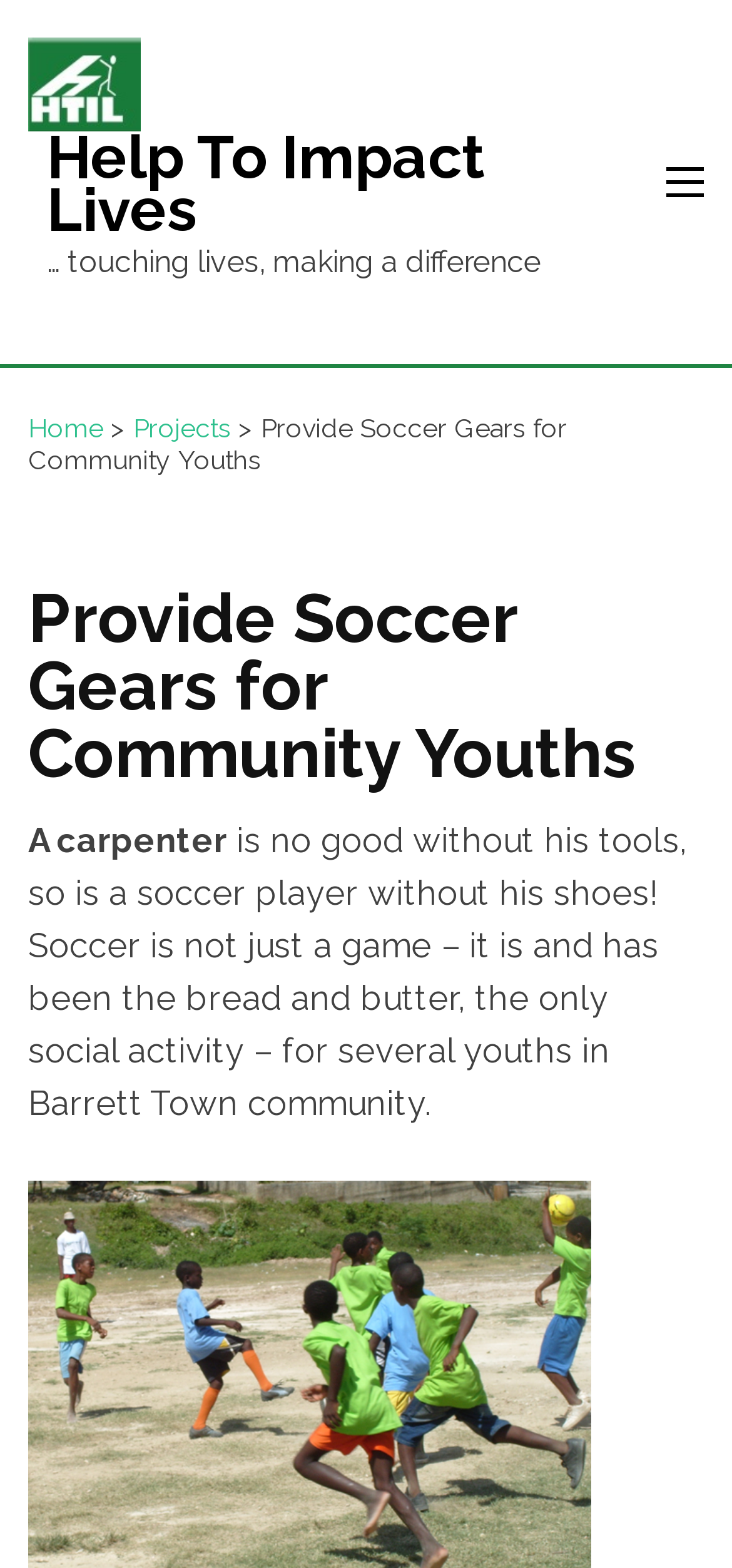What is the analogy used to describe a soccer player?
Please provide a single word or phrase based on the screenshot.

Carpenter without tools